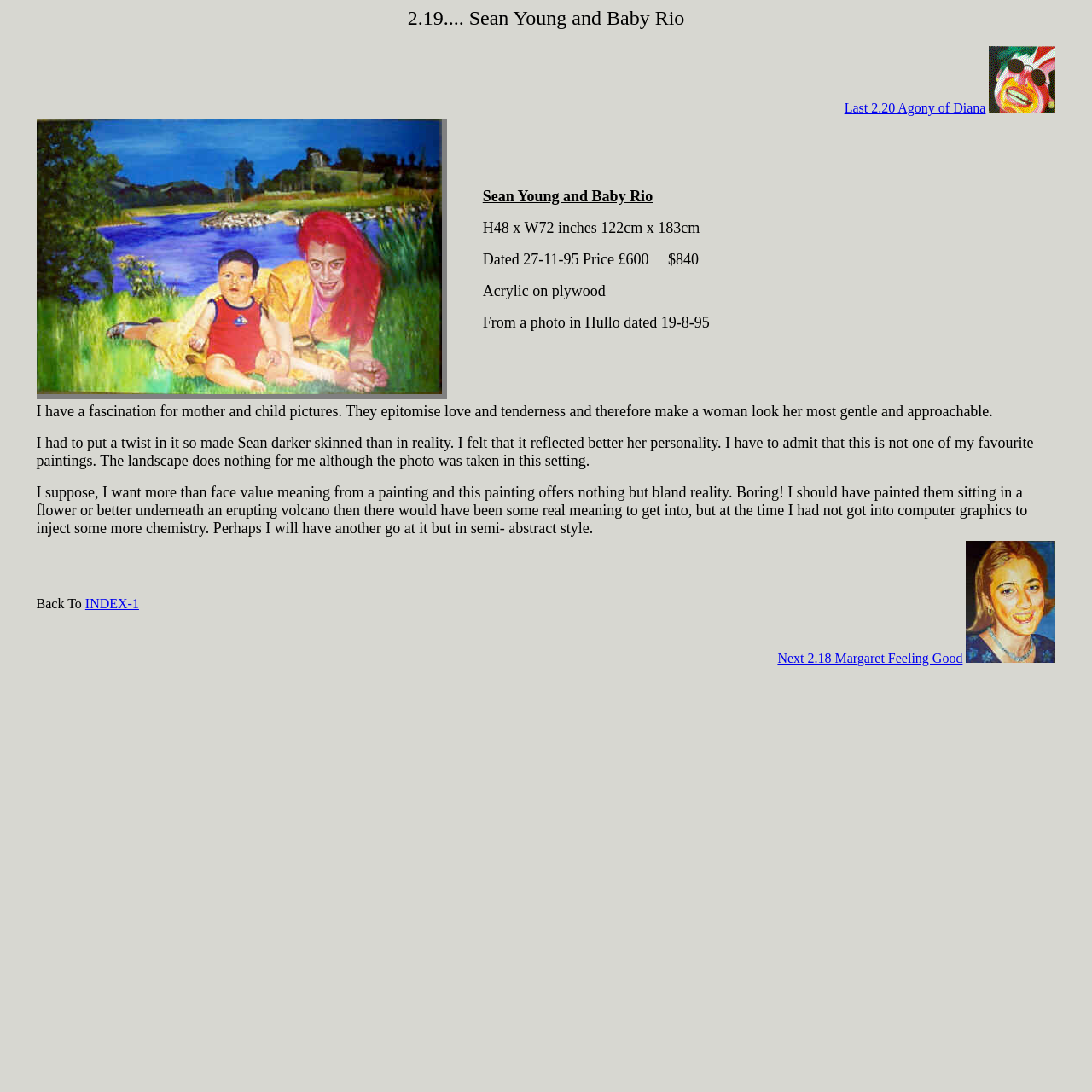Describe every aspect of the webpage in a detailed manner.

The webpage is about Sean Young, an artist, and features her artwork and a personal statement. At the top, there is a title "2.19.... Sean Young and Baby Rio" followed by a table with three rows. 

In the first row, there are two cells. The left cell is empty, and the right cell contains a link to "Last 2.20 Agony of Diana" with a small image to its right. 

In the second row, there are two cells. The left cell contains a large image, and the right cell contains a description of the artwork "Sean Young and Baby Rio", including its size, date, price, and a brief statement about the inspiration behind the piece.

In the third row, there are two cells. The left cell contains a long paragraph of text, where the artist shares her thoughts about mother and child pictures, her approach to art, and her feelings about this particular piece. The right cell is empty.

At the bottom, there are two links: "Back To INDEX-1" on the left and "Next 2.18 Margaret Feeling Good" on the right, with a small image and a link to the image file "wpe2.jpg" next to it.